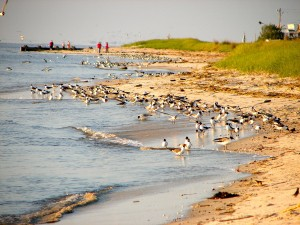Provide a comprehensive description of the image.

In the picturesque setting of Delaware Bay during spring, flocks of shorebirds gather along the sandy shoreline, where the waves gently lap at the beach. The scene captures a vibrant ecosystem where numerous birds, including the Red Knots, feast on horseshoe crab eggs, essential for their migration journey. These birds play a critical role in the ecological balance of the region, as they rely on this feeding ground to refuel for their arduous trek of 14,500 kilometers (9,000 miles) to their nesting habitats in the Arctic. The image highlights the importance of beach restoration efforts following Hurricane Sandy, showcasing the resilient return of both the horseshoe crab population and the shorebirds that rely on them. The lush greenery along the coast adds to the beauty of this vital natural habitat, emphasizing the significance of ongoing conservation initiatives aimed at protecting these remarkable species and their environment. Credit: smallbones/wikimedia.